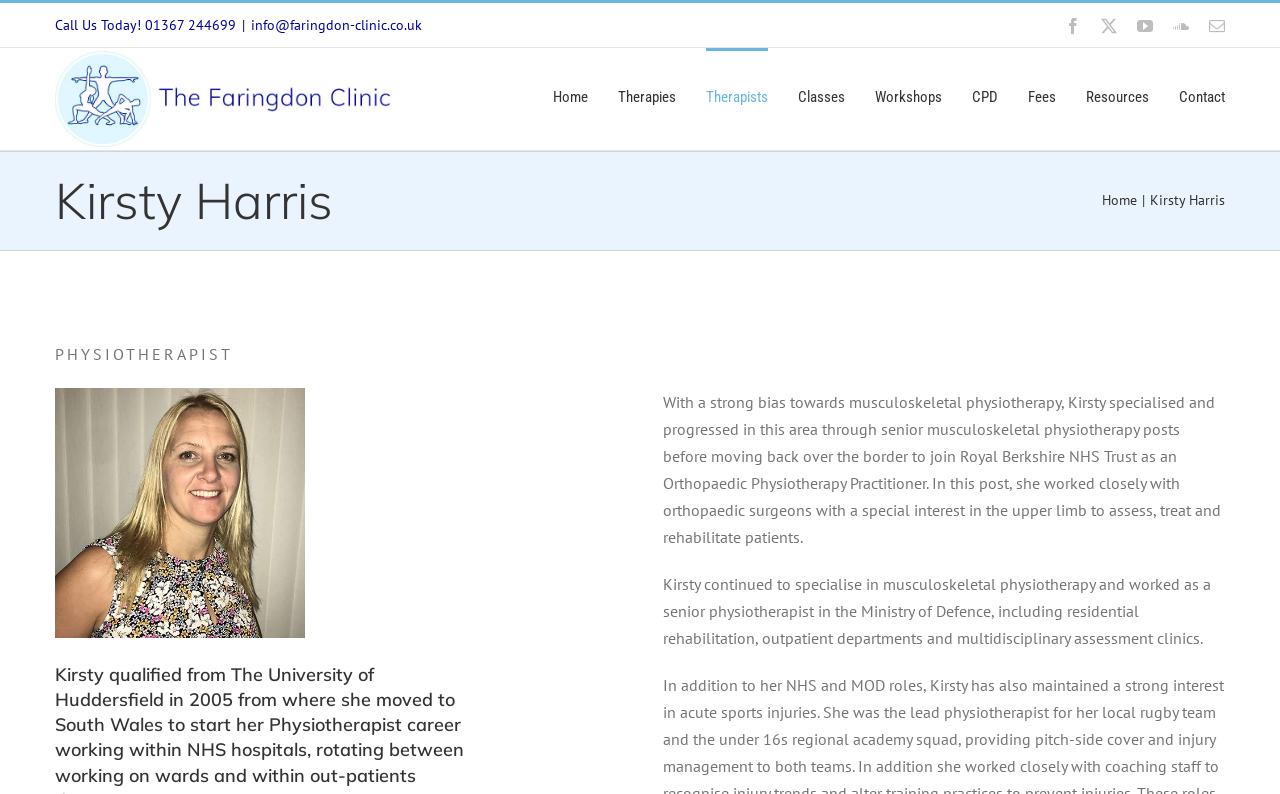What social media platforms are available?
Using the image, provide a concise answer in one word or a short phrase.

Facebook, YouTube, SoundCloud